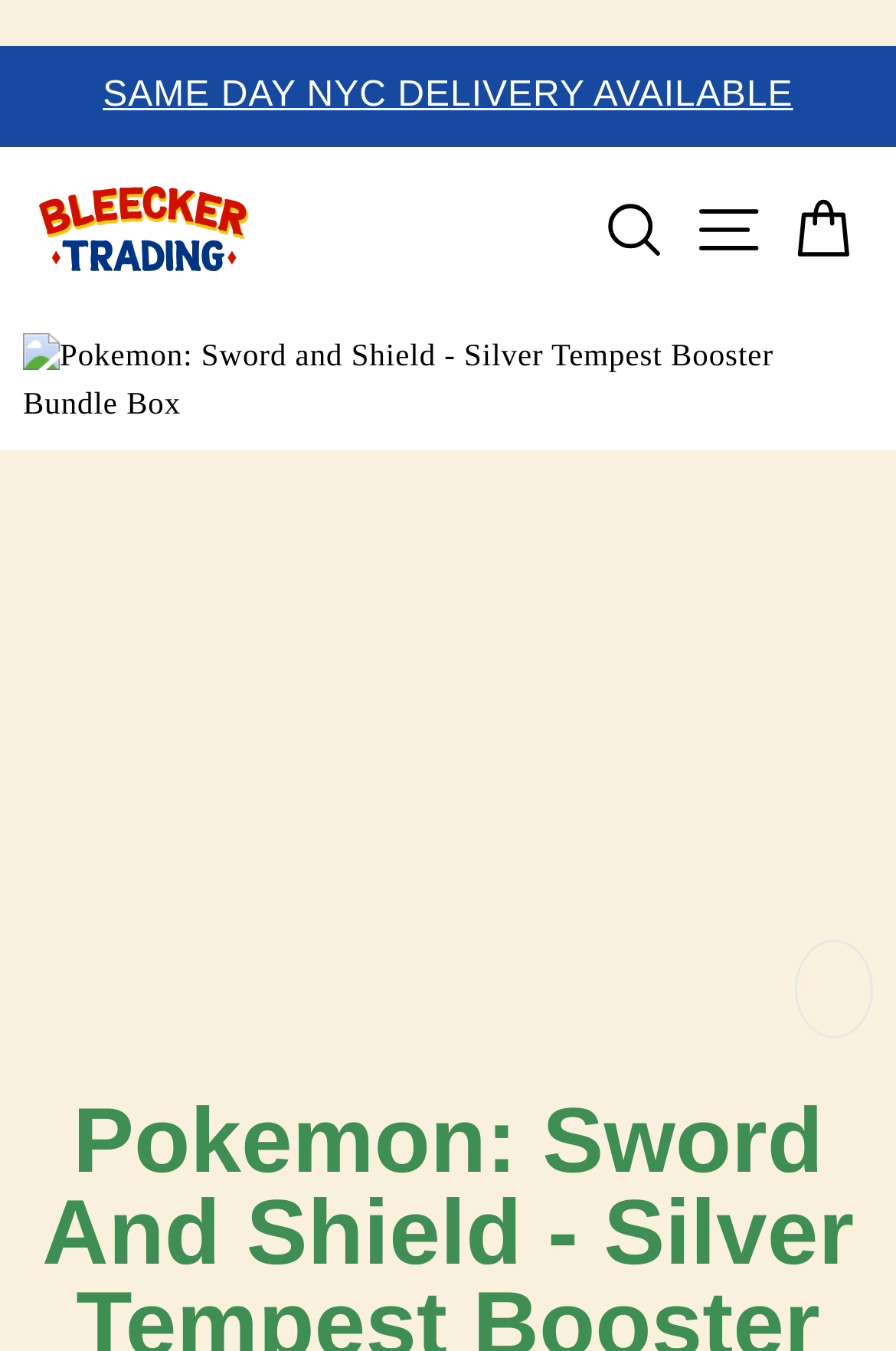Use a single word or phrase to answer the question: 
What is the name of the Pokémon product?

Pokemon: Sword and Shield - Silver Tempest Booster Bundle Box